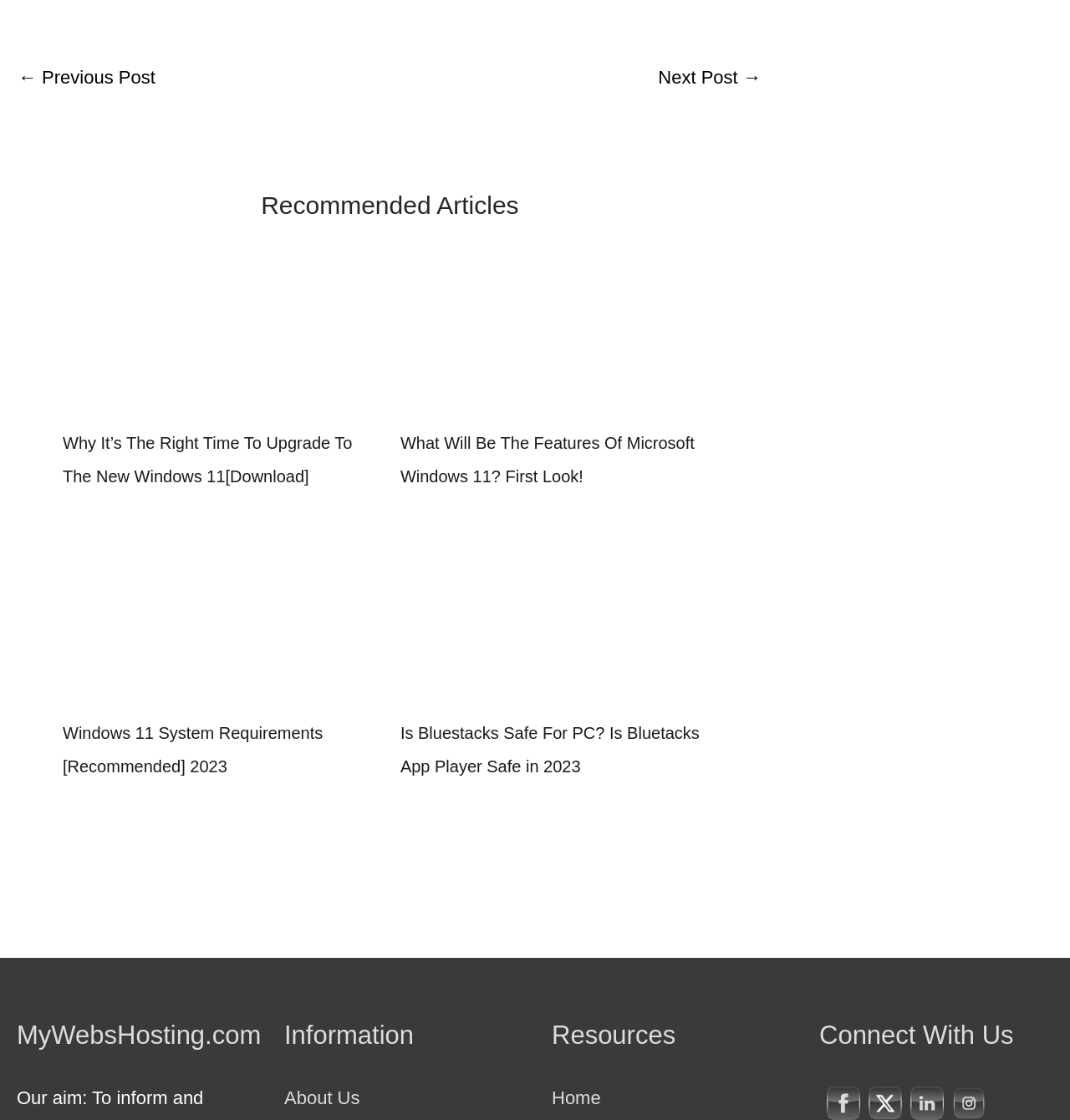Determine the bounding box of the UI element mentioned here: "alt="Visit Us" title="Visit Us"". The coordinates must be in the format [left, top, right, bottom] with values ranging from 0 to 1.

[0.792, 0.896, 0.864, 0.913]